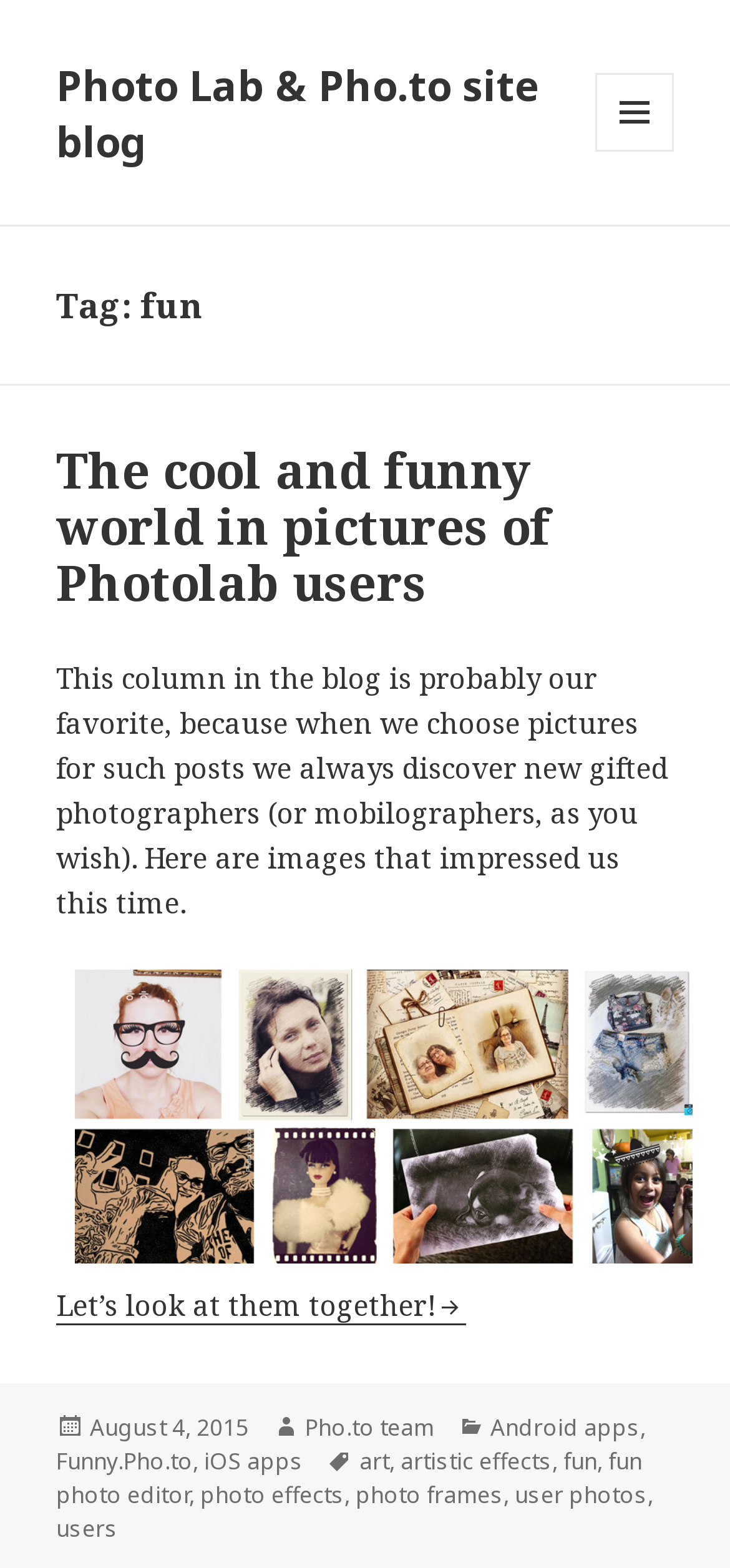Please mark the clickable region by giving the bounding box coordinates needed to complete this instruction: "Click on the 'Photo Lab & Pho.to site blog' link".

[0.077, 0.036, 0.738, 0.107]